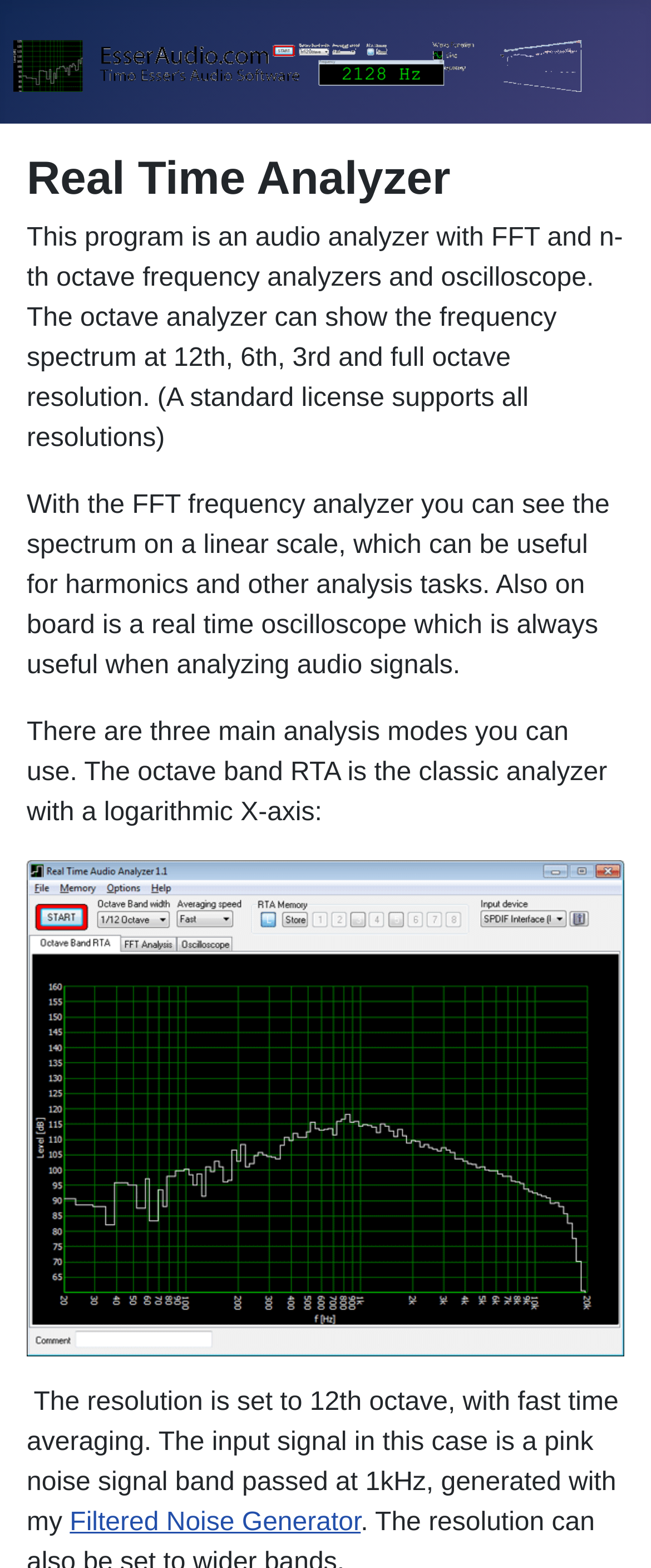Offer a meticulous description of the webpage's structure and content.

The webpage is about Esser Audio Software's Real Time Analyzer, a Windows audio software that includes a hearing test tone generator. At the top left of the page, there is a link to Esser Audio Software accompanied by an image with the same name. Below this, a heading "Real Time Analyzer" is prominently displayed.

To the right of the heading, a brief description of the program is provided, stating that it is an audio analyzer with FFT and n-th octave frequency analyzers and an oscilloscope. This is followed by three paragraphs of text that elaborate on the features of the program, including the octave analyzer, FFT frequency analyzer, and real-time oscilloscope.

Below these paragraphs, there is a section that explains the three main analysis modes of the program, with an image illustrating one of these modes. The image takes up most of the width of the page and is positioned near the bottom. Above the image, a paragraph of text describes the analysis mode, and below the image, another paragraph continues the description, with a link to a "Filtered Noise Generator" at the very bottom of the page.